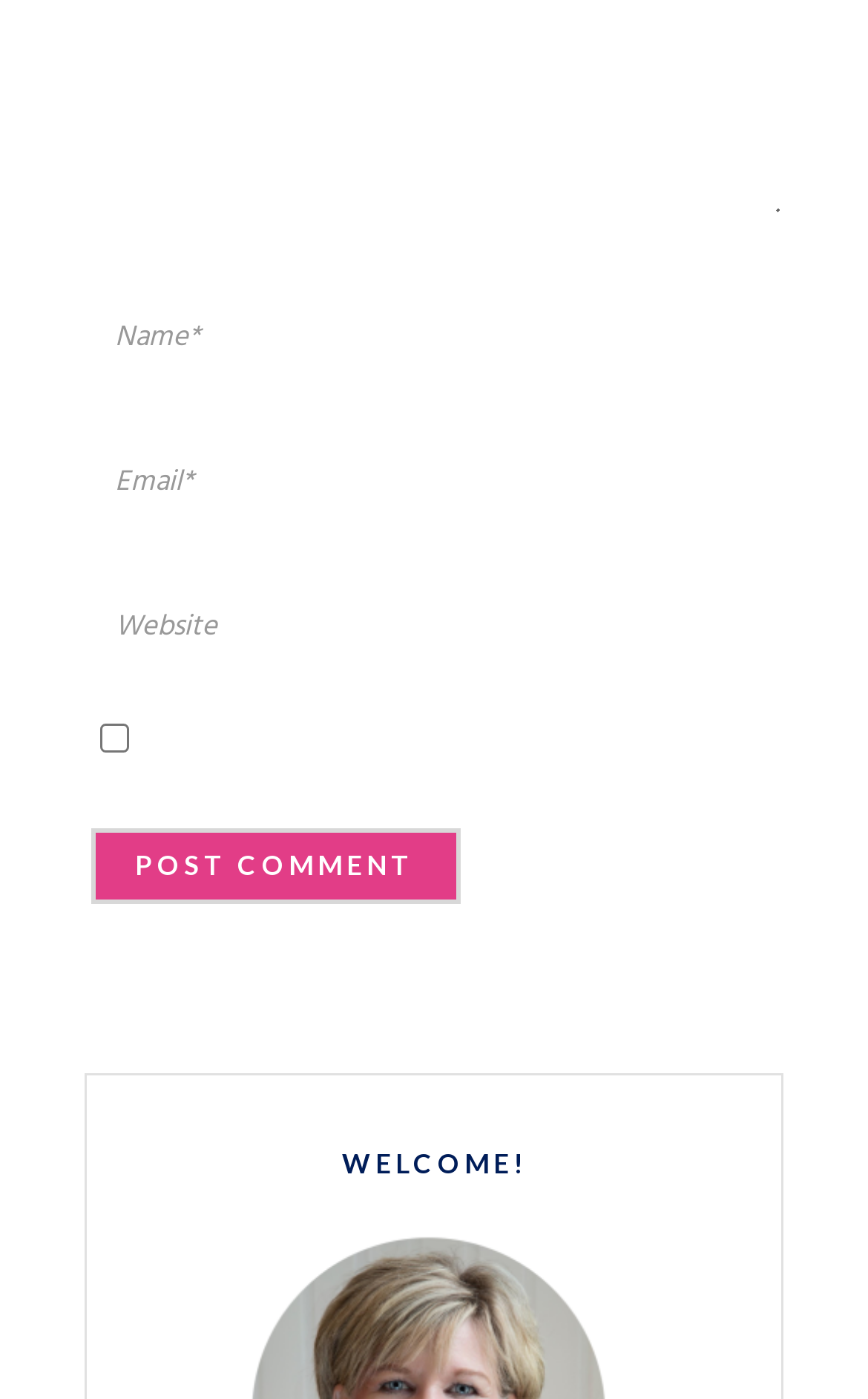Please give a concise answer to this question using a single word or phrase: 
What is the heading at the bottom of the page?

WELCOME!